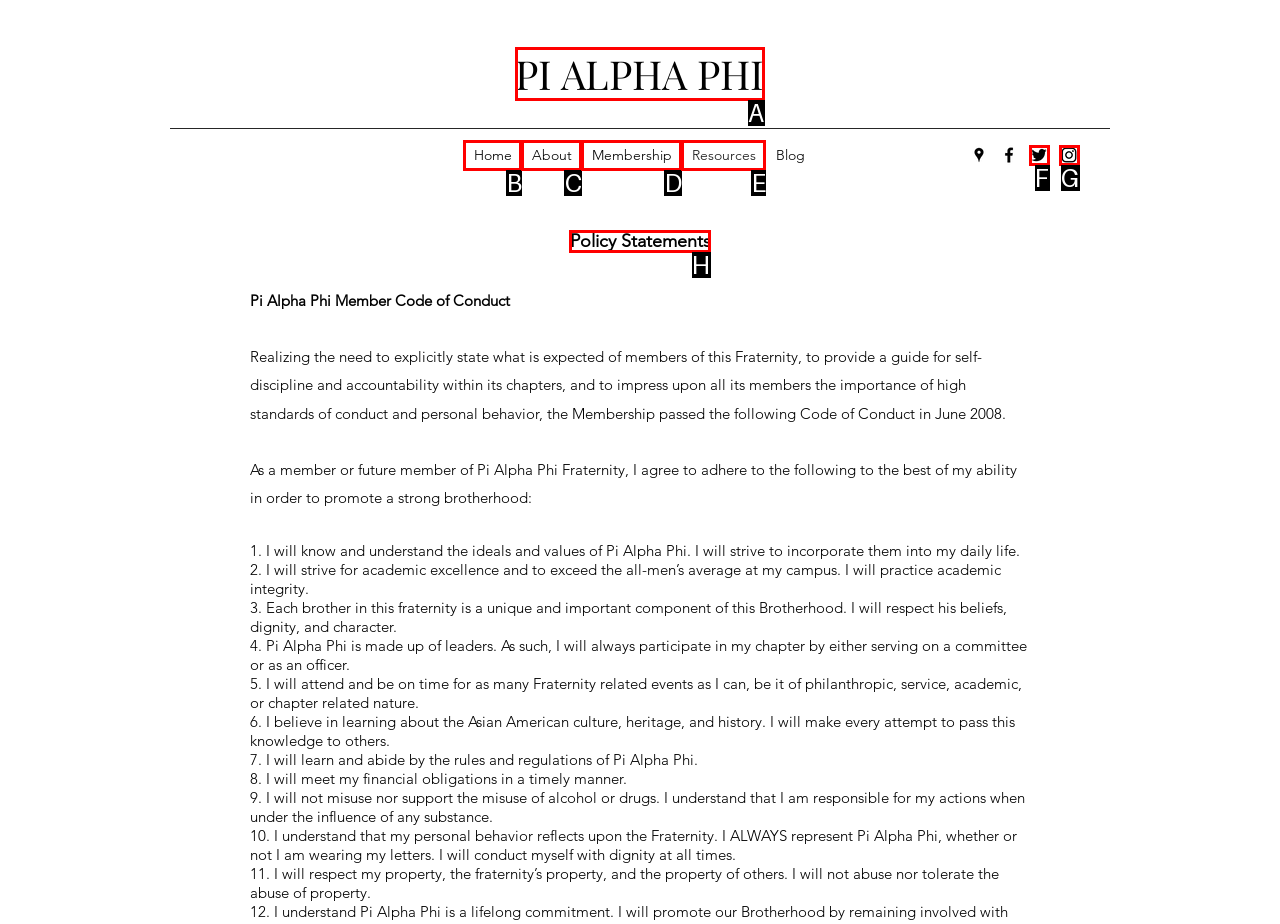Identify the letter of the option that should be selected to accomplish the following task: Click the Policy Statements link. Provide the letter directly.

H